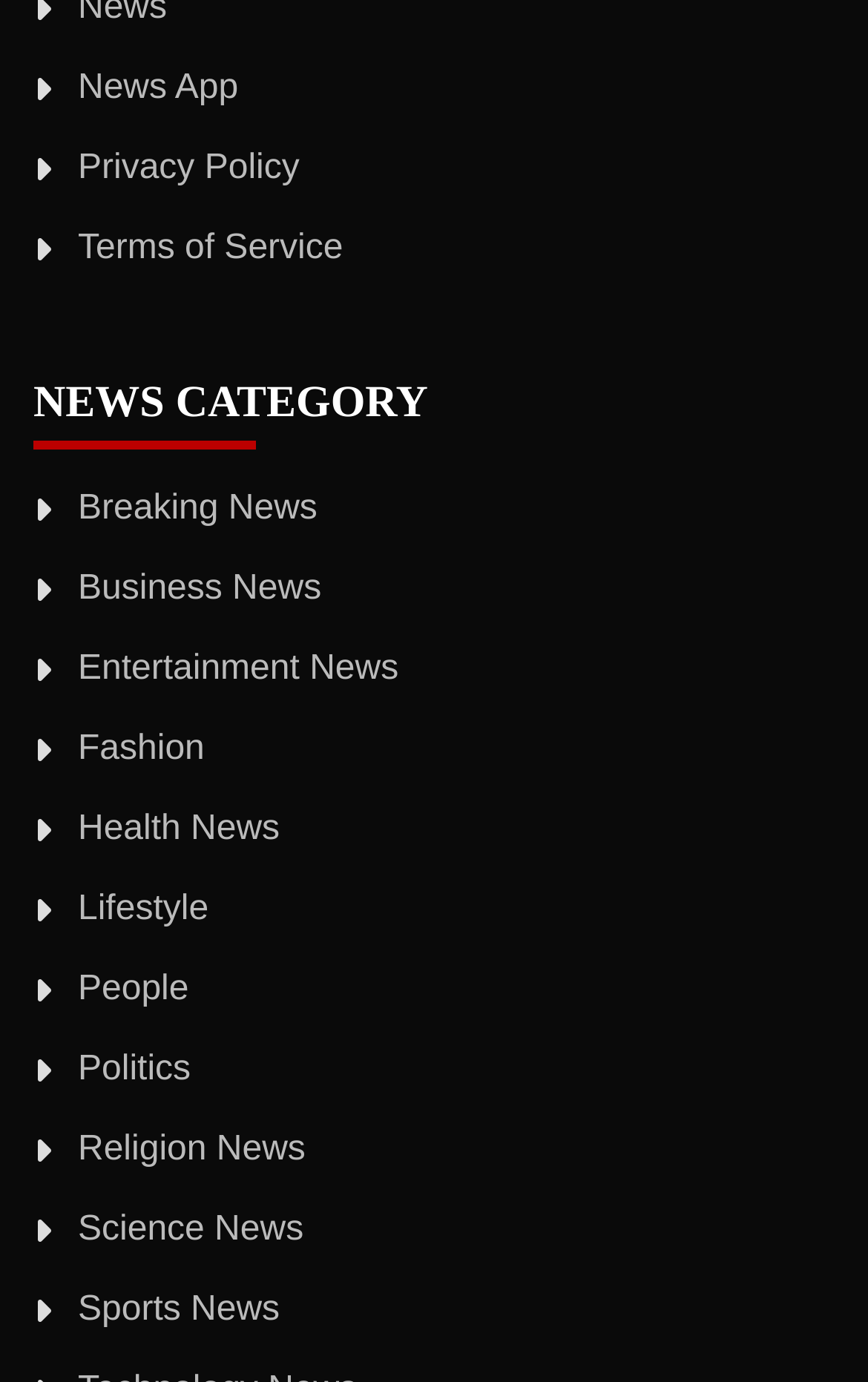What is the first news category?
Relying on the image, give a concise answer in one word or a brief phrase.

Breaking News